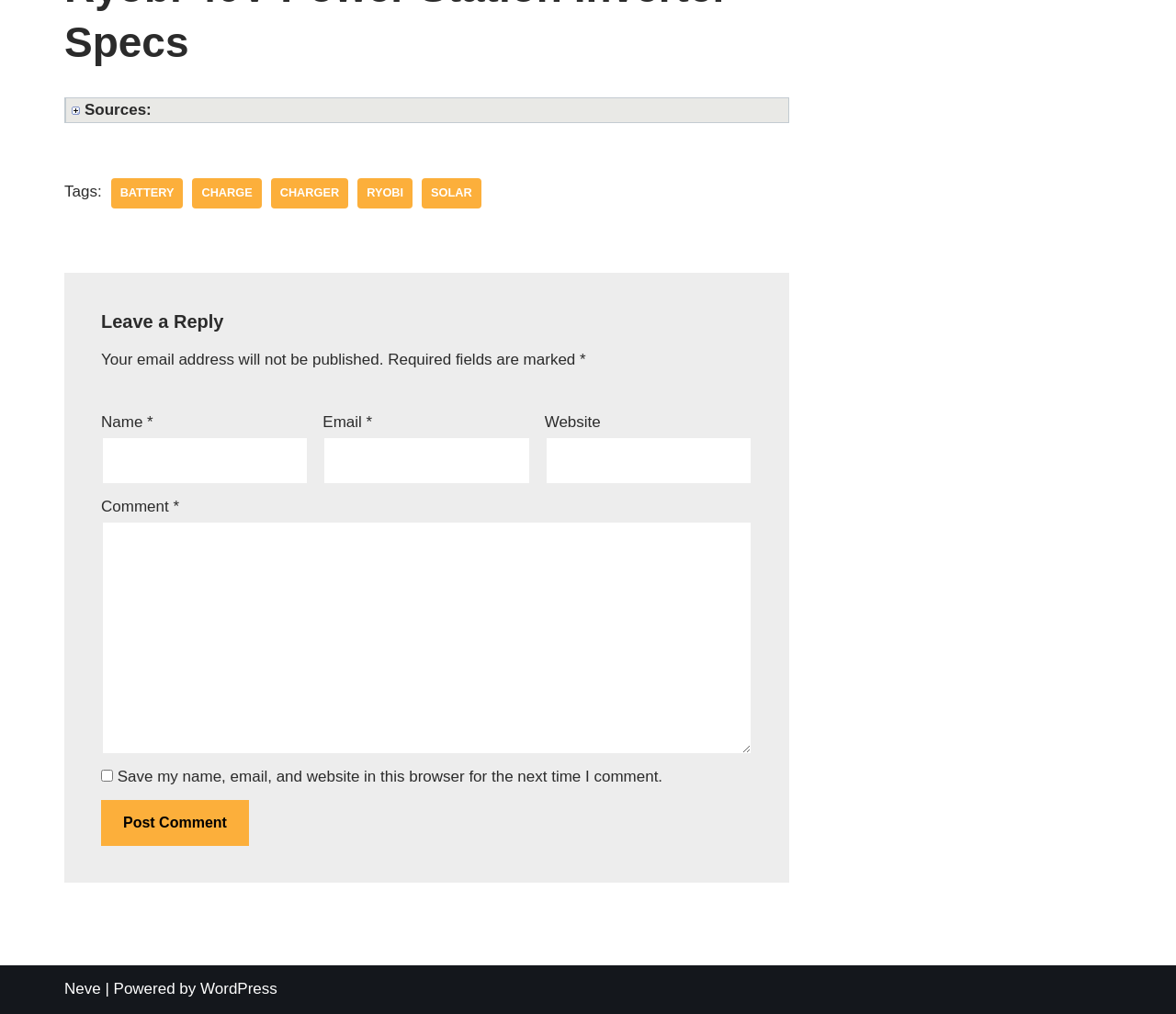Please specify the bounding box coordinates of the element that should be clicked to execute the given instruction: 'Click the 'Post Comment' button'. Ensure the coordinates are four float numbers between 0 and 1, expressed as [left, top, right, bottom].

[0.086, 0.789, 0.212, 0.834]